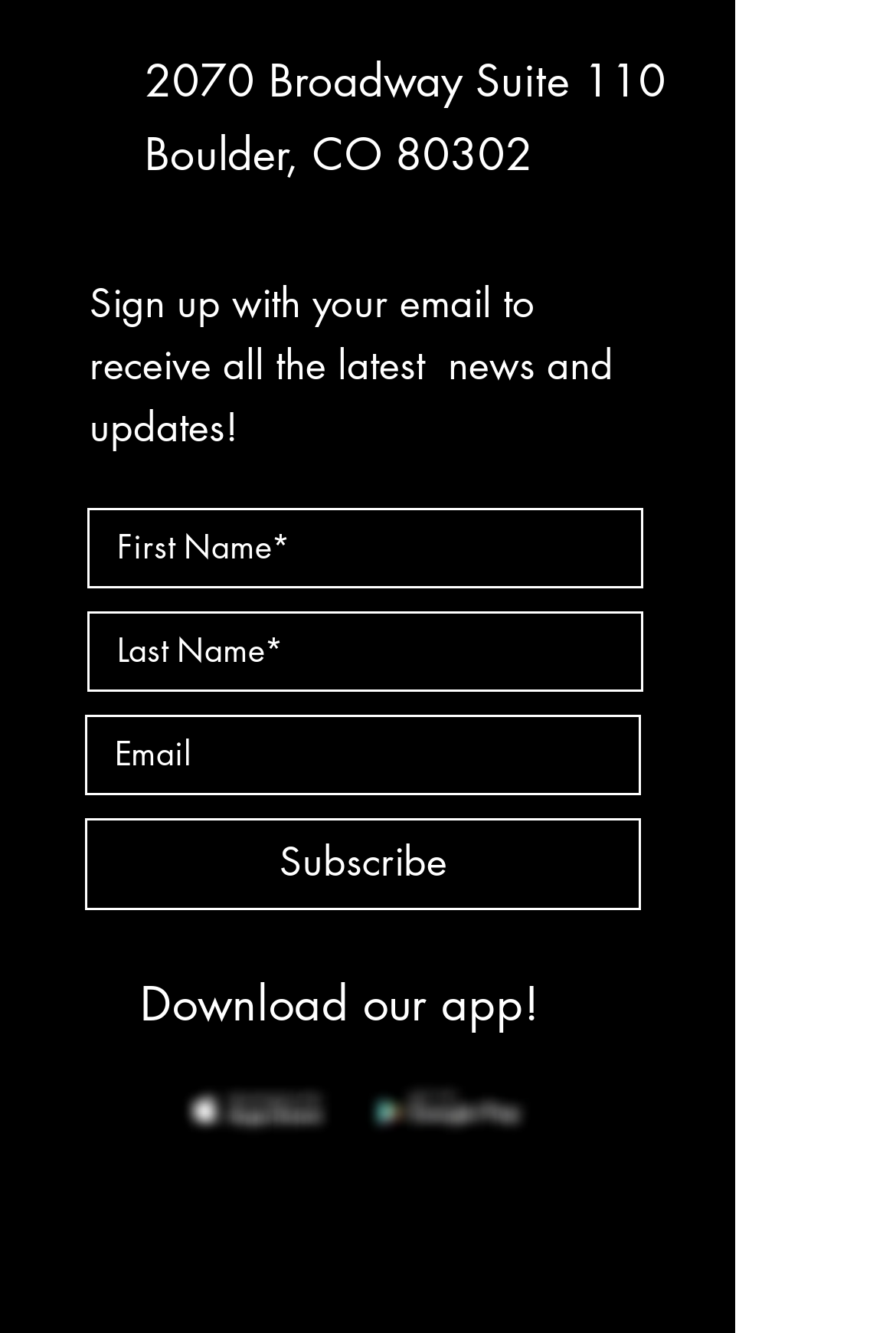Identify the bounding box coordinates of the region I need to click to complete this instruction: "Subscribe to the newsletter".

[0.095, 0.613, 0.715, 0.682]